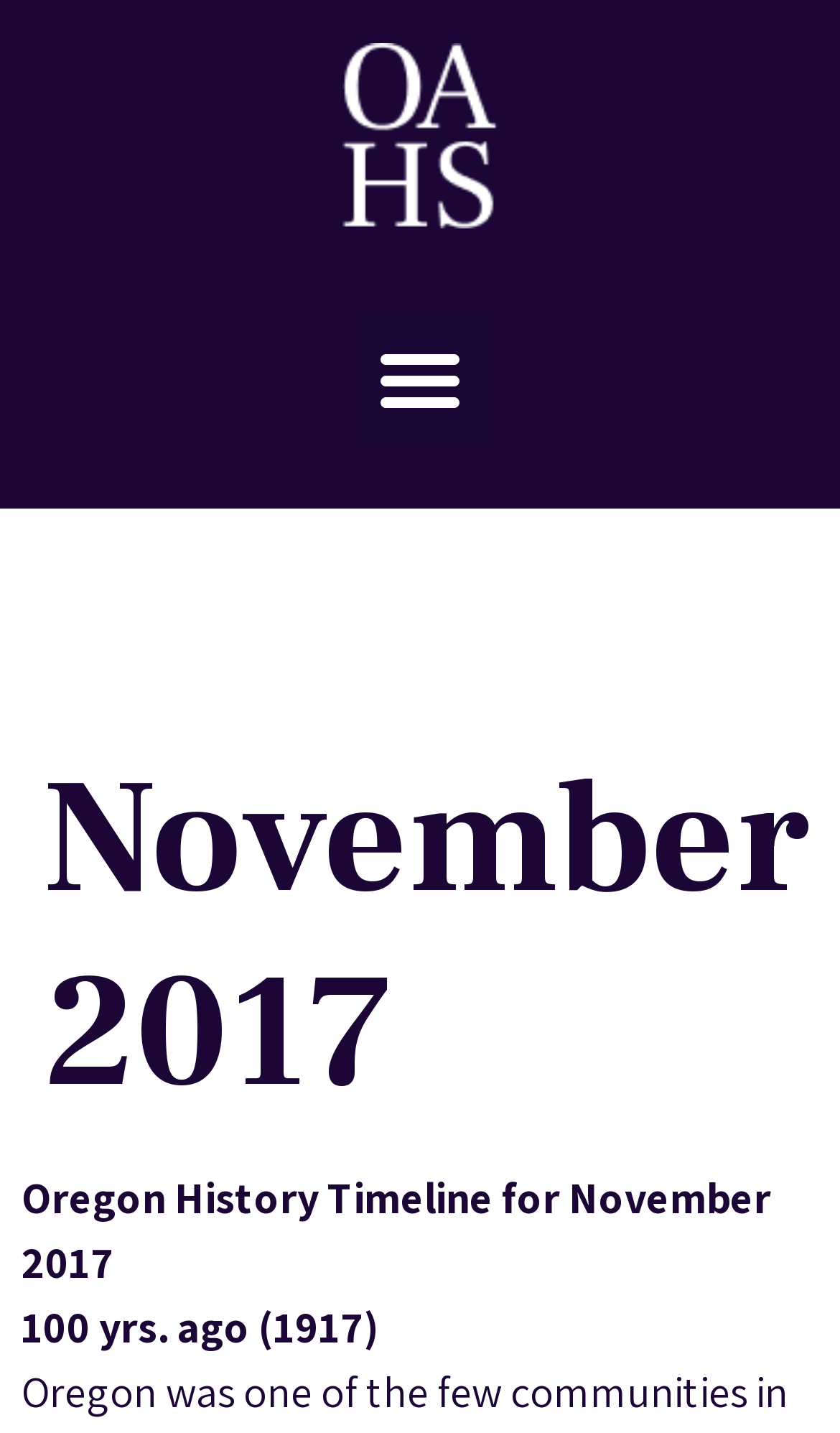How many years ago is the event mentioned?
Answer the question with as much detail as you can, using the image as a reference.

I found the static text '100 yrs. ago (1917)' on the webpage, which suggests that the event mentioned is 100 years ago.